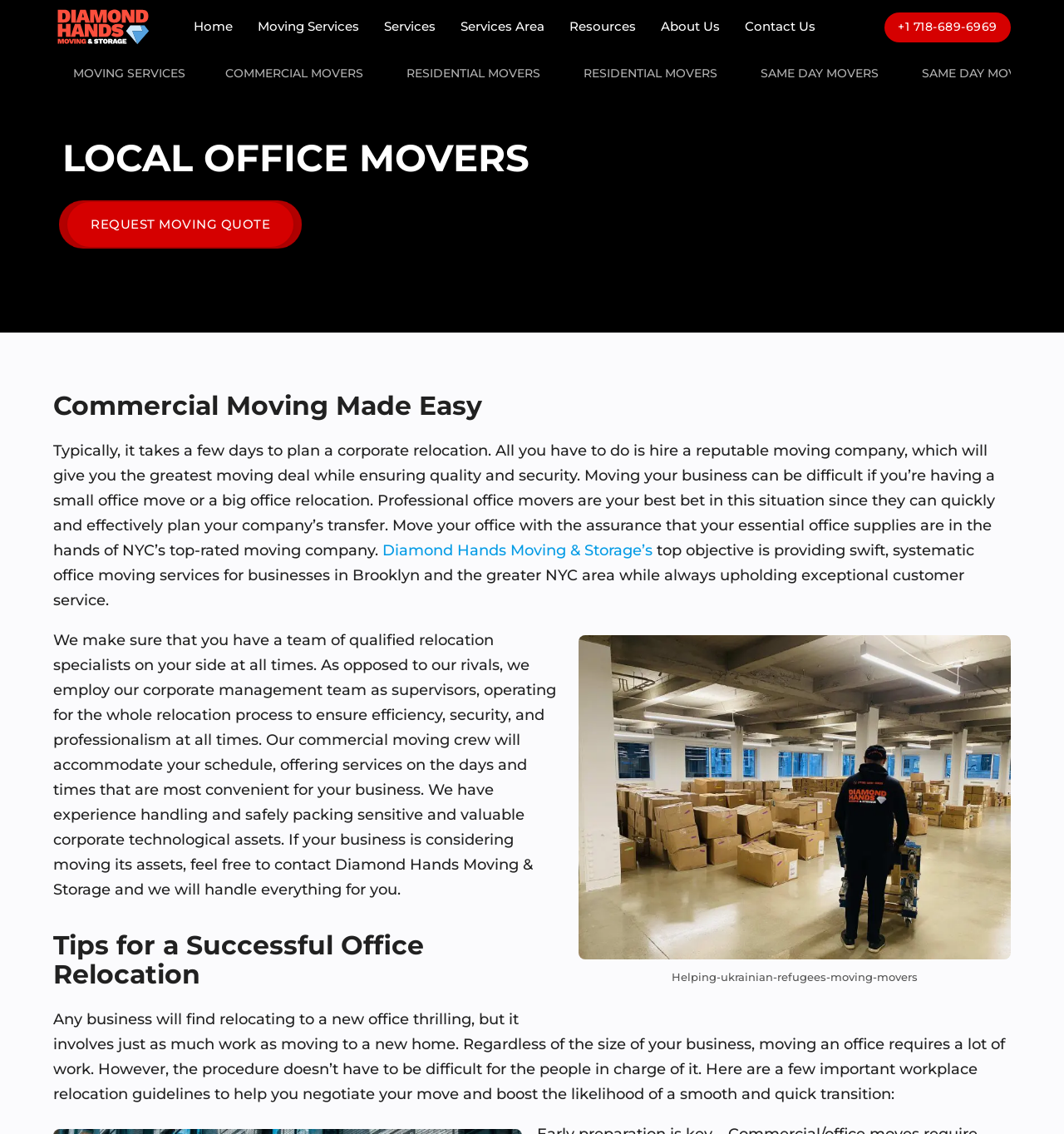Highlight the bounding box coordinates of the element that should be clicked to carry out the following instruction: "Call the phone number +1 718-689-6969". The coordinates must be given as four float numbers ranging from 0 to 1, i.e., [left, top, right, bottom].

[0.832, 0.011, 0.95, 0.037]